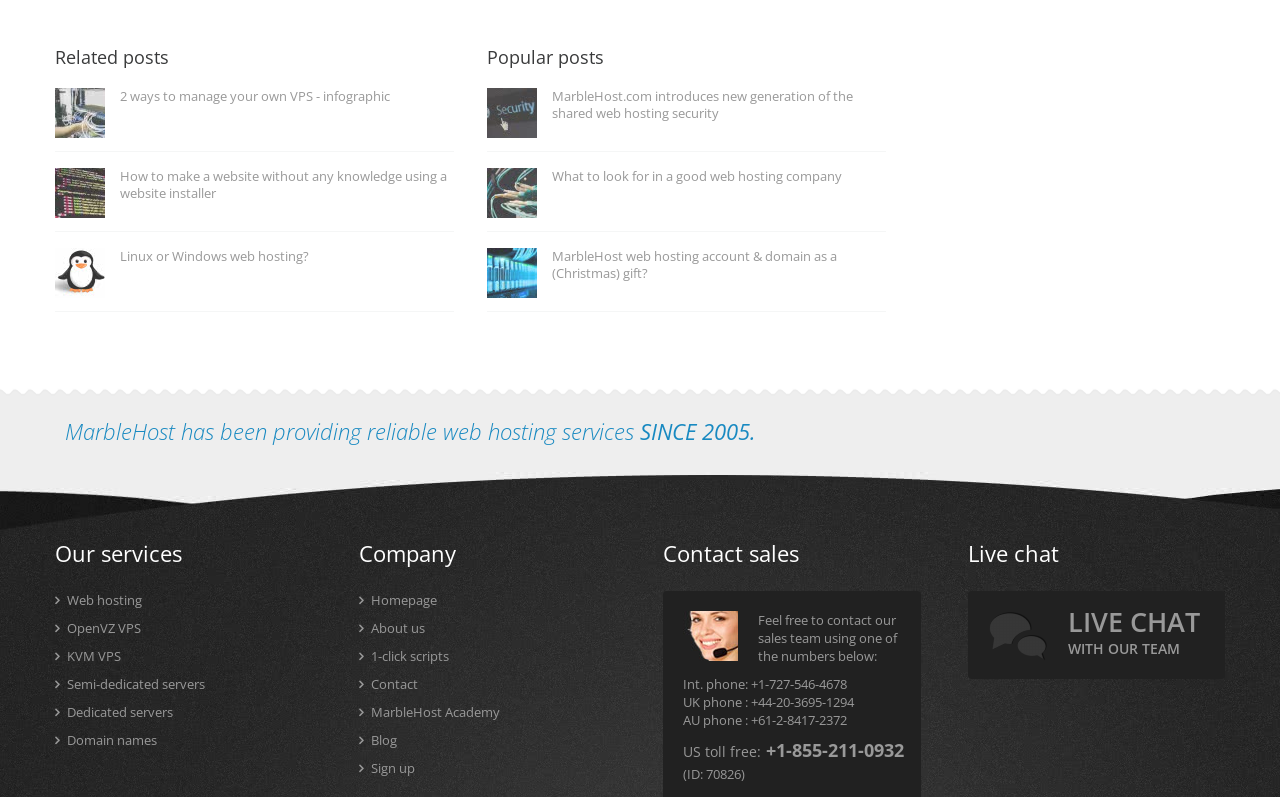Kindly provide the bounding box coordinates of the section you need to click on to fulfill the given instruction: "Read about managing your own VPS".

[0.043, 0.11, 0.354, 0.132]